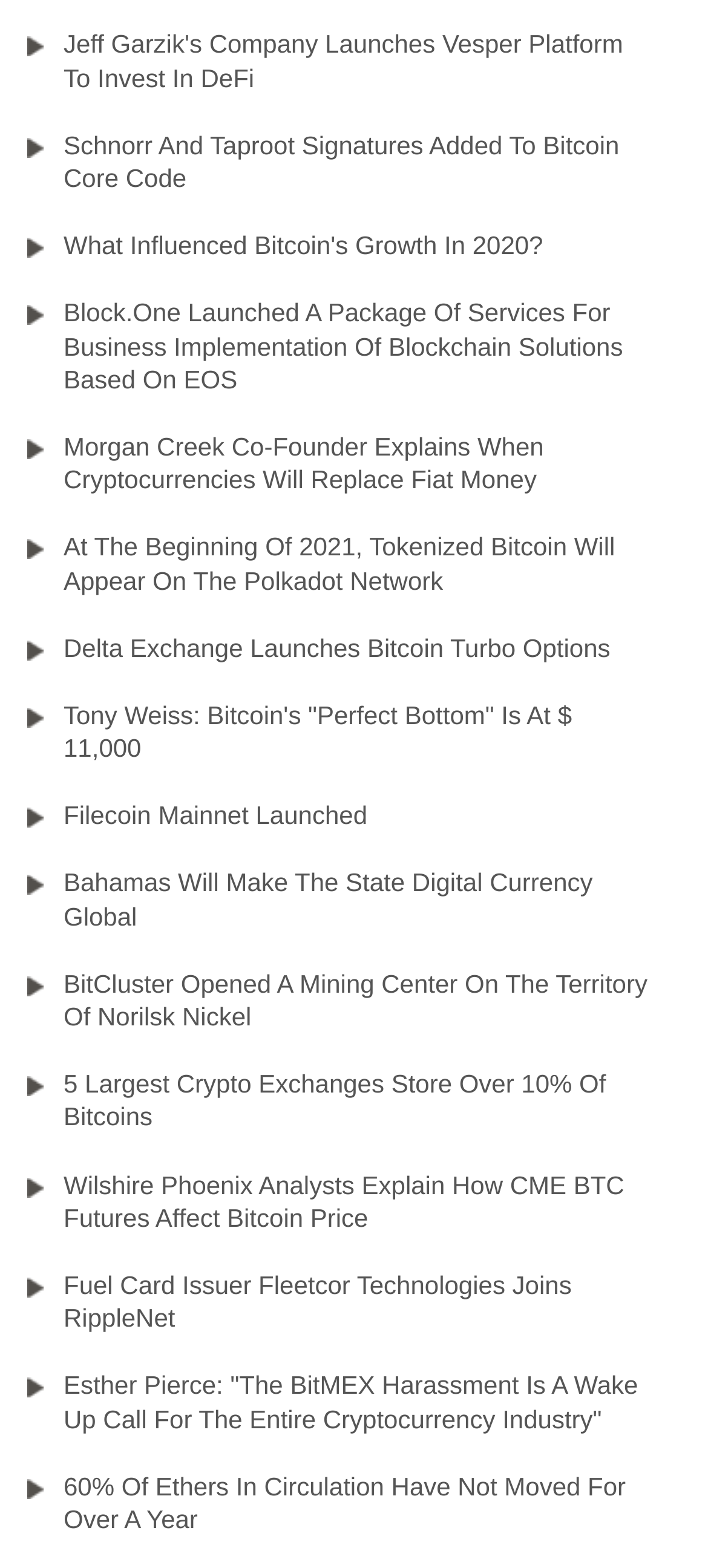Respond with a single word or short phrase to the following question: 
What is the common theme among the links on the webpage?

Cryptocurrency and blockchain news